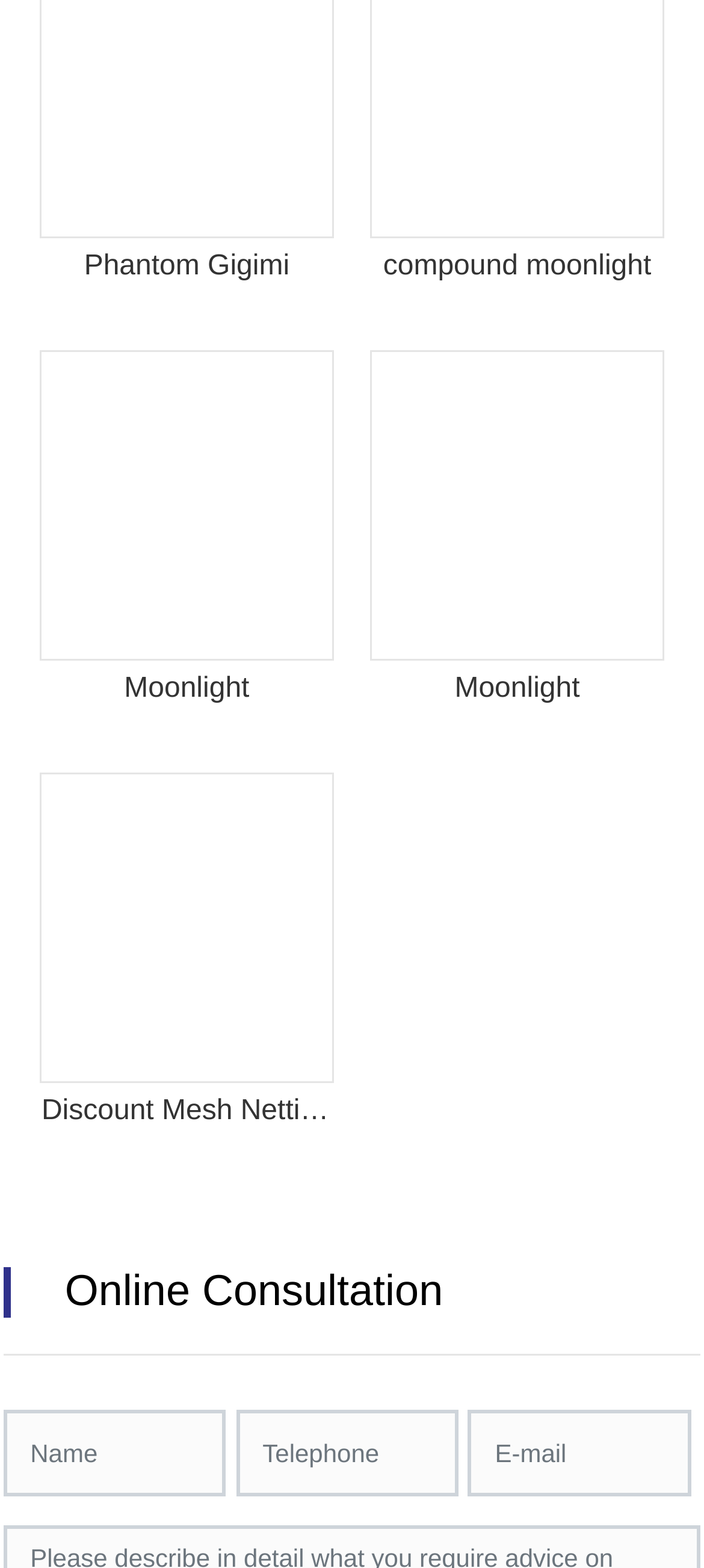Please mark the clickable region by giving the bounding box coordinates needed to complete this instruction: "click on Phantom Gigimi".

[0.161, 0.042, 0.369, 0.06]